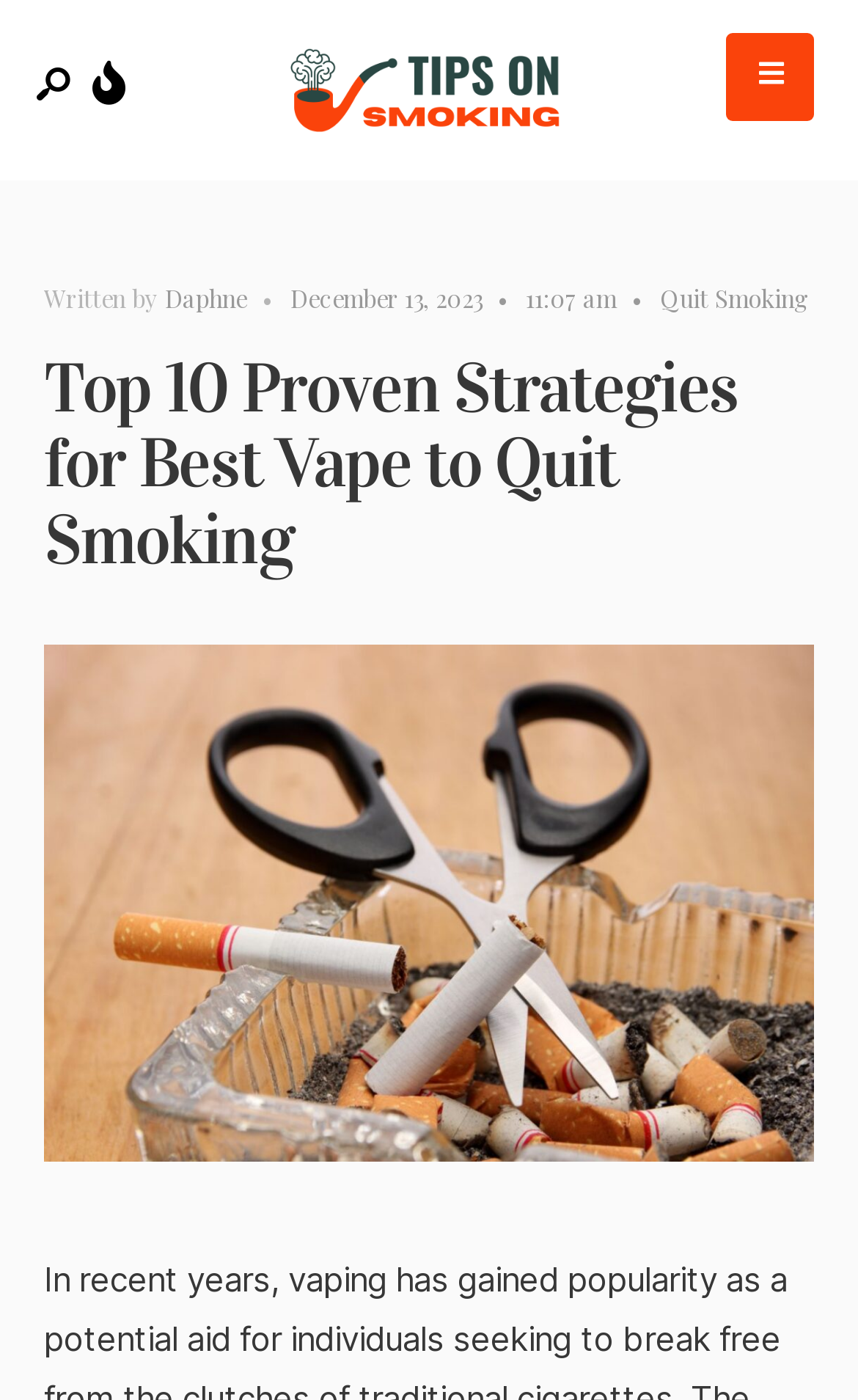Please predict the bounding box coordinates (top-left x, top-left y, bottom-right x, bottom-right y) for the UI element in the screenshot that fits the description: Search

[0.026, 0.044, 0.097, 0.077]